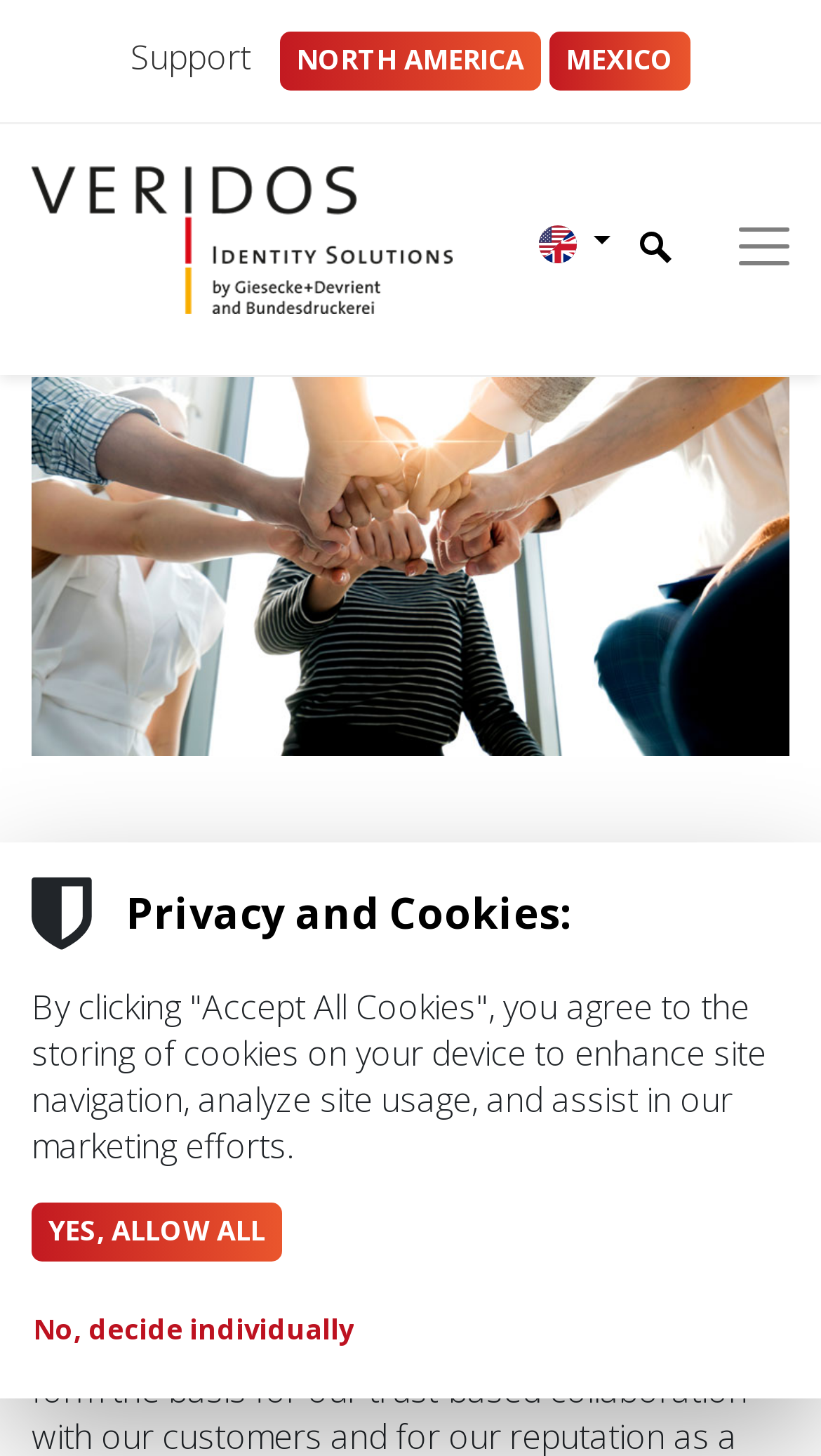Identify the bounding box coordinates of the clickable region necessary to fulfill the following instruction: "Go to Veridos homepage". The bounding box coordinates should be four float numbers between 0 and 1, i.e., [left, top, right, bottom].

[0.038, 0.114, 0.551, 0.215]